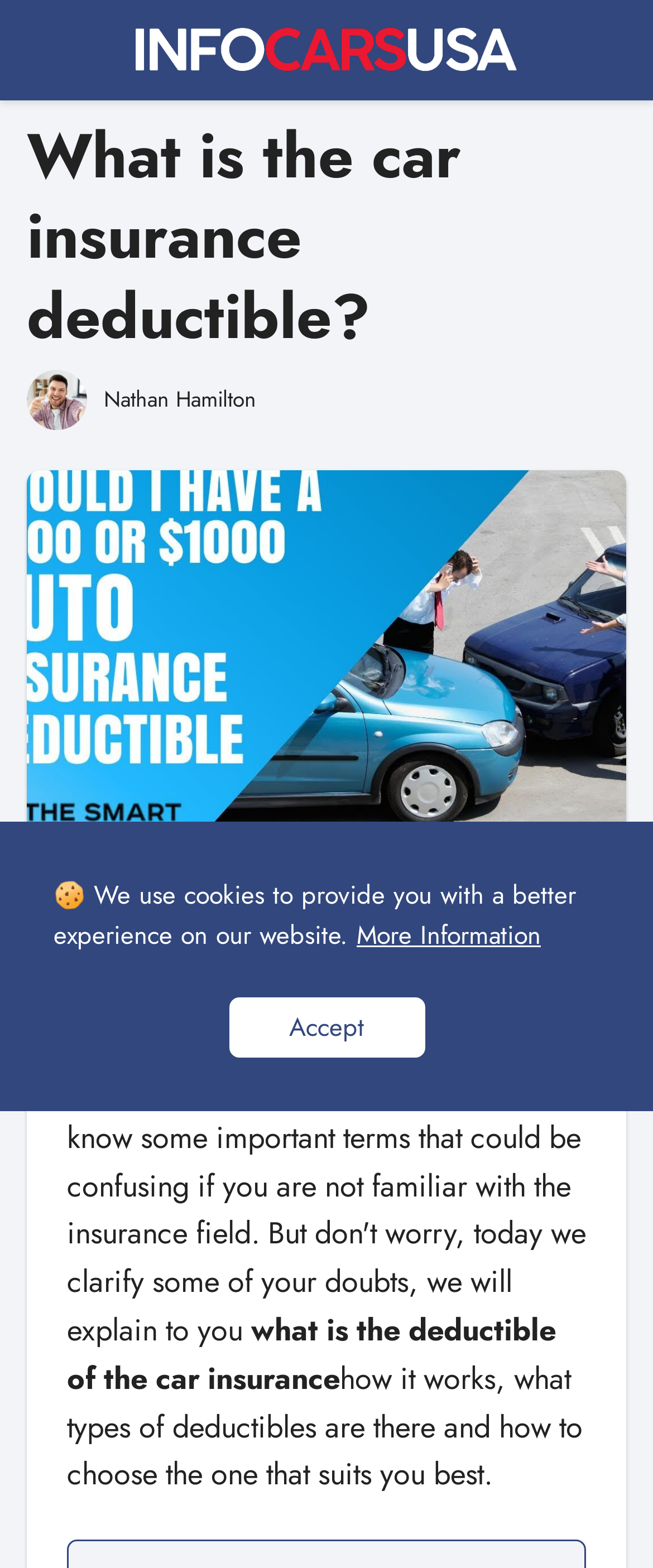Extract the main heading text from the webpage.

What is the car insurance deductible?